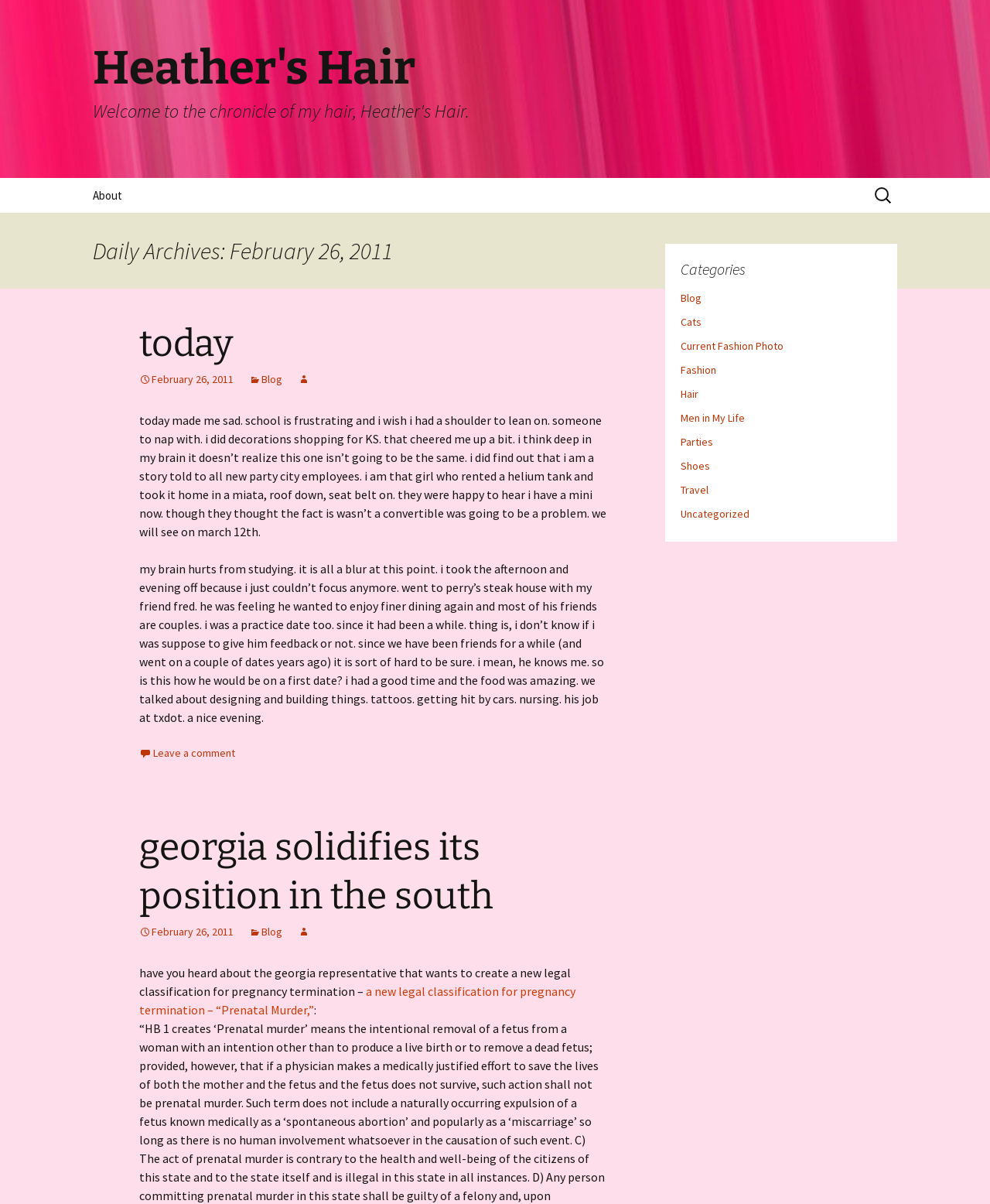Locate the bounding box coordinates of the UI element described by: "Travel". Provide the coordinates as four float numbers between 0 and 1, formatted as [left, top, right, bottom].

[0.688, 0.401, 0.716, 0.413]